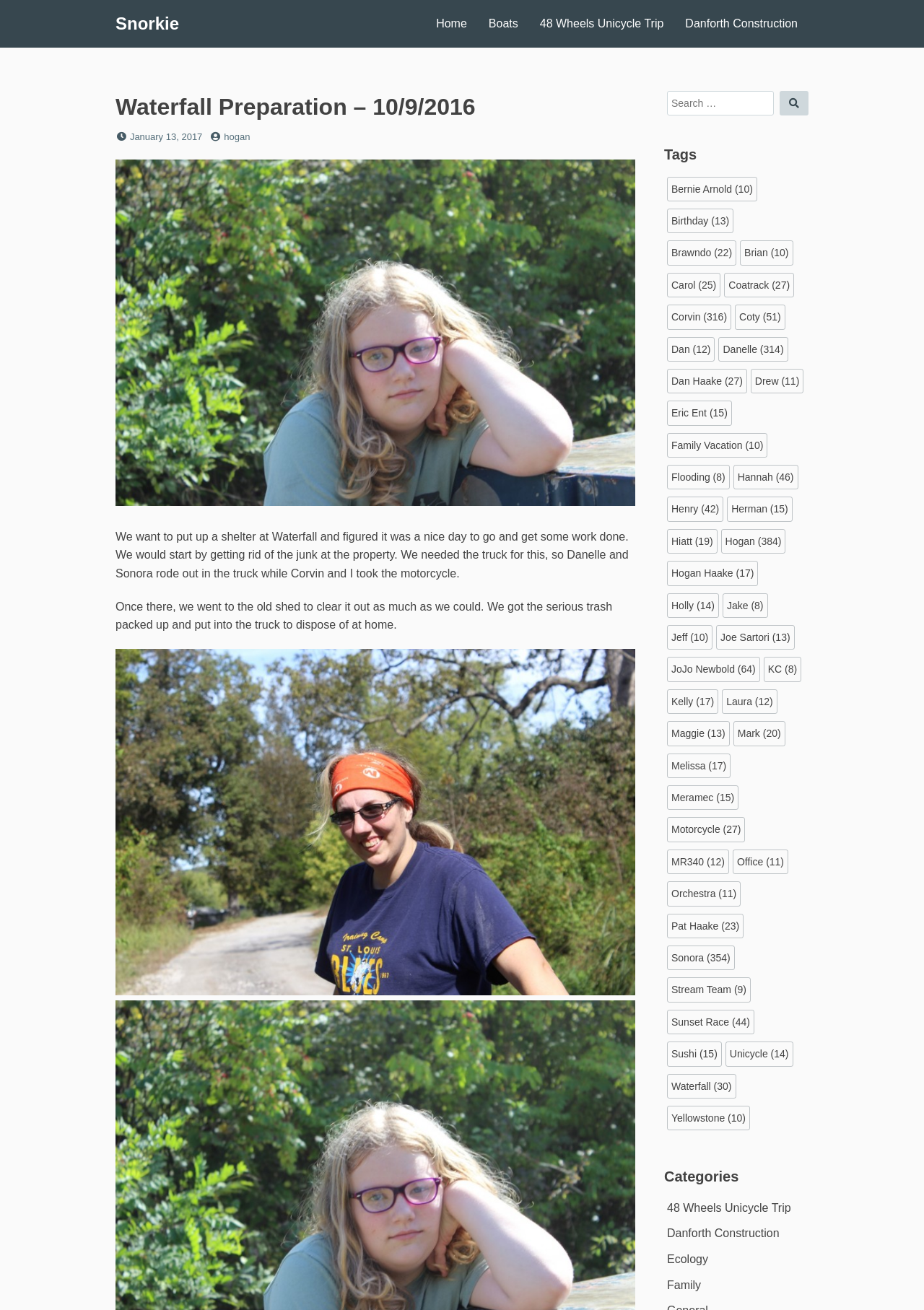Find the bounding box coordinates corresponding to the UI element with the description: "48 Wheels Unicycle Trip". The coordinates should be formatted as [left, top, right, bottom], with values as floats between 0 and 1.

[0.722, 0.917, 0.856, 0.927]